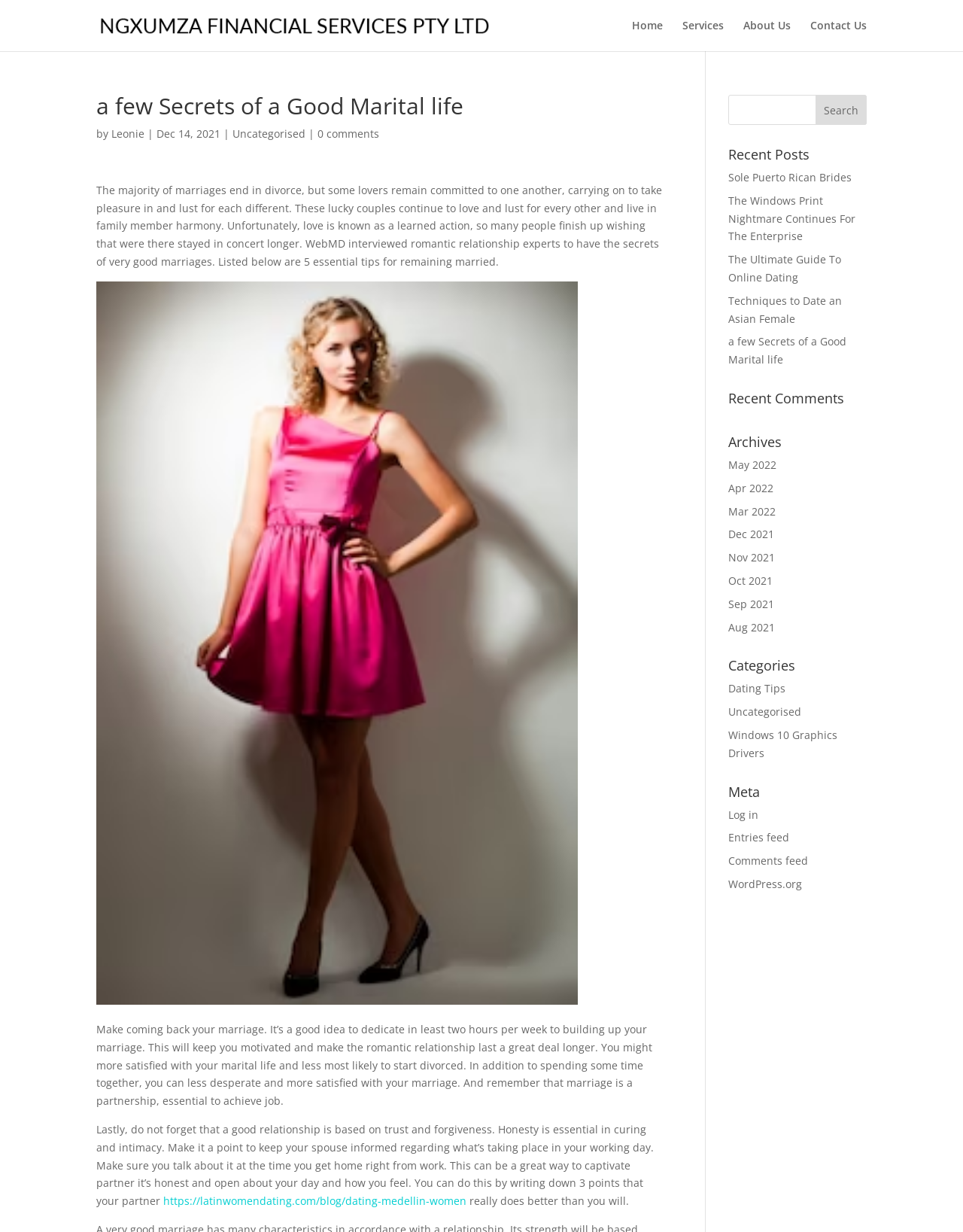Summarize the webpage with a detailed and informative caption.

This webpage is about a blog post titled "a few Secrets of a Good Marital life" by Leonie, published on December 14, 2021. The post is categorized under "Uncategorised" and has no comments. The article discusses the secrets of a good marriage, citing experts from WebMD, and provides five essential tips for remaining married.

At the top of the page, there is a navigation menu with links to "Home", "Services", "About Us", and "Contact Us". Below the navigation menu, there is a heading with the title of the blog post, followed by the author's name and publication date.

The main content of the blog post is divided into three paragraphs, with an image in between the second and third paragraphs. The paragraphs discuss the importance of dedicating time to one's marriage, building trust and forgiveness, and being honest with one's partner.

On the right-hand side of the page, there is a search bar with a "Search" button. Below the search bar, there are headings for "Recent Posts", "Recent Comments", "Archives", "Categories", and "Meta". Under each heading, there are links to related content, such as recent blog posts, archives by month, categories, and meta links to log in, feeds, and WordPress.org.

There are a total of 5 images on the page, including the author's image and the image within the blog post. The page also has several links to external websites, including a link to a blog post about dating Medellin women.